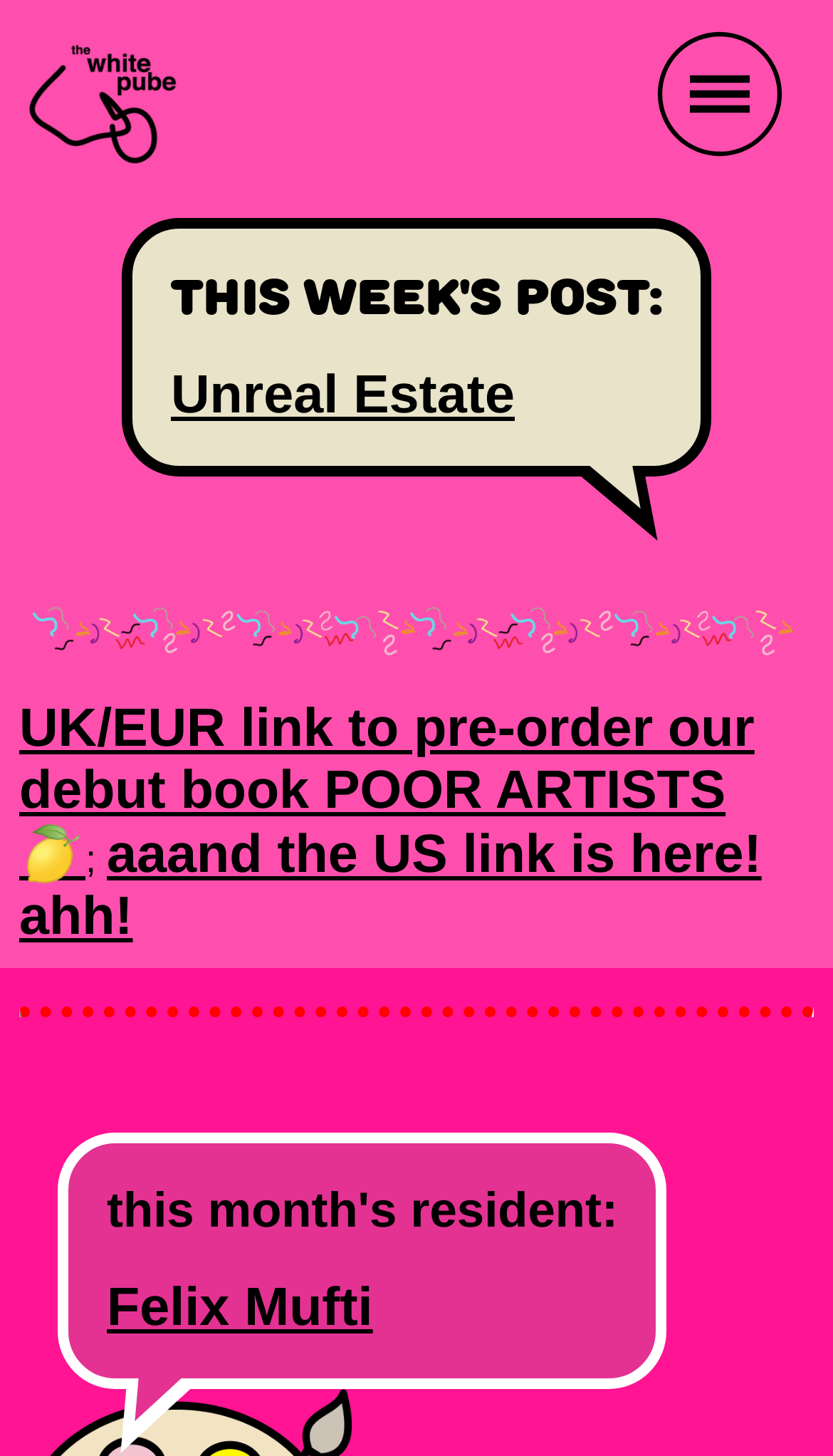Analyze the image and provide a detailed answer to the question: What is the name of the website?

The name of the website can be determined by looking at the link element with the text 'The White Pube' at the top of the page, which suggests that it is the title of the website.